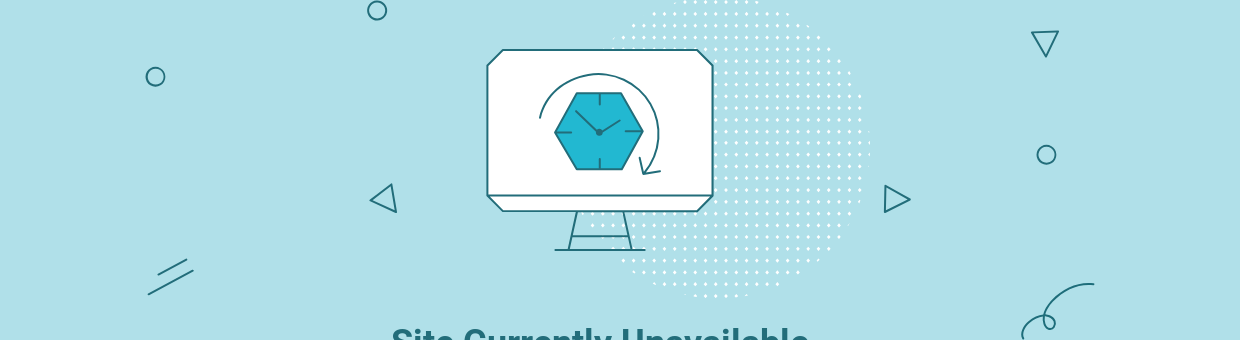Capture every detail in the image and describe it fully.

The image features a modern, minimalist design set against a soft blue background. At the center is an illustration of a monitor displaying a stylized hexagonal clock with a circular arrow, symbolizing downtime or waiting. Surrounding the monitor are various geometric shapes, adding a playful and dynamic feel to the composition. Below the monitor, the text "Site Currently Unavailable" is prominently displayed, indicating that the website is not accessible at the moment. The overall aesthetic combines simplicity with a lighthearted tone, conveying reassurance despite the technical inconvenience.